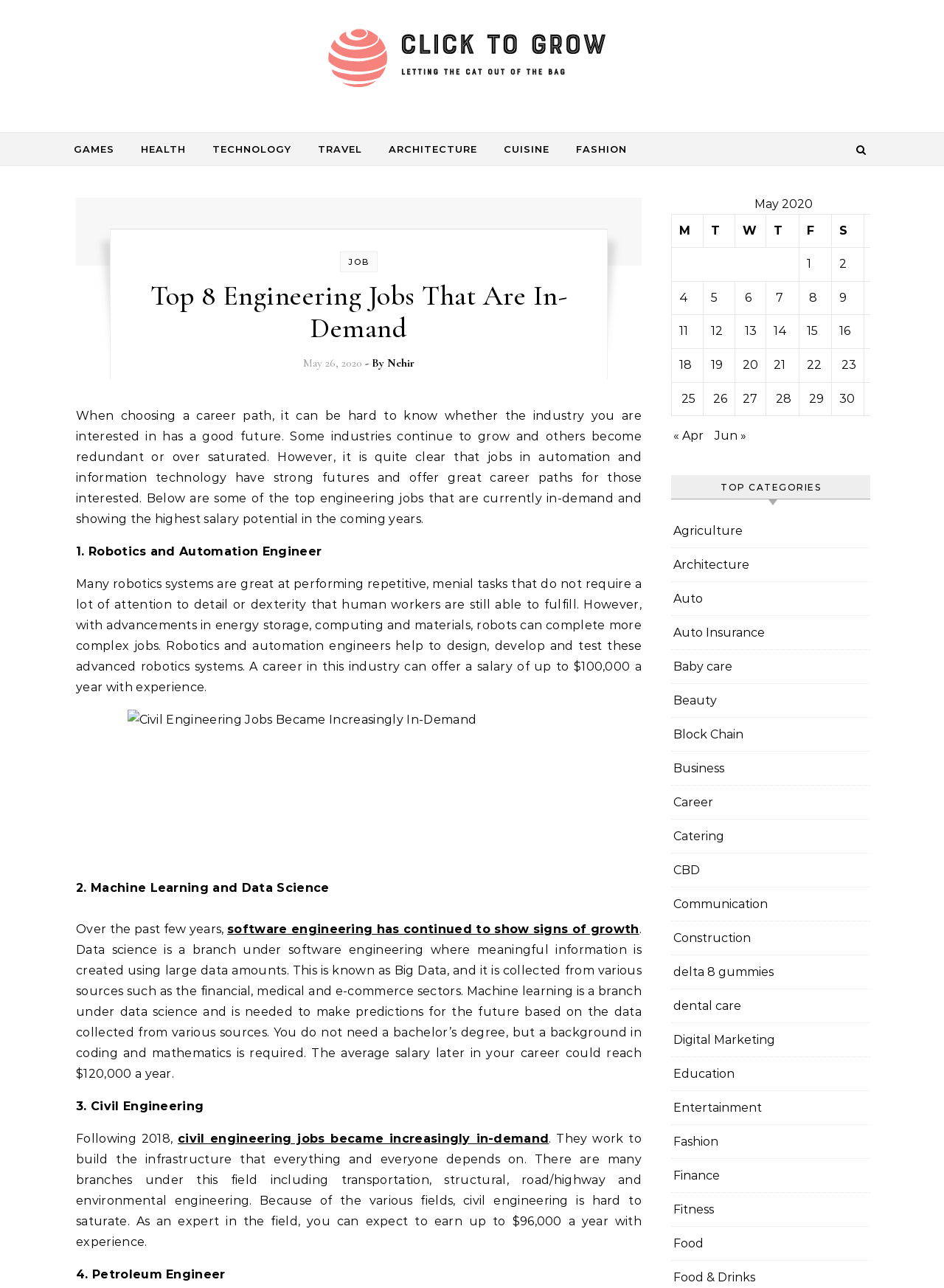Locate the bounding box of the UI element described in the following text: "delta 8 gummies".

[0.713, 0.742, 0.82, 0.767]